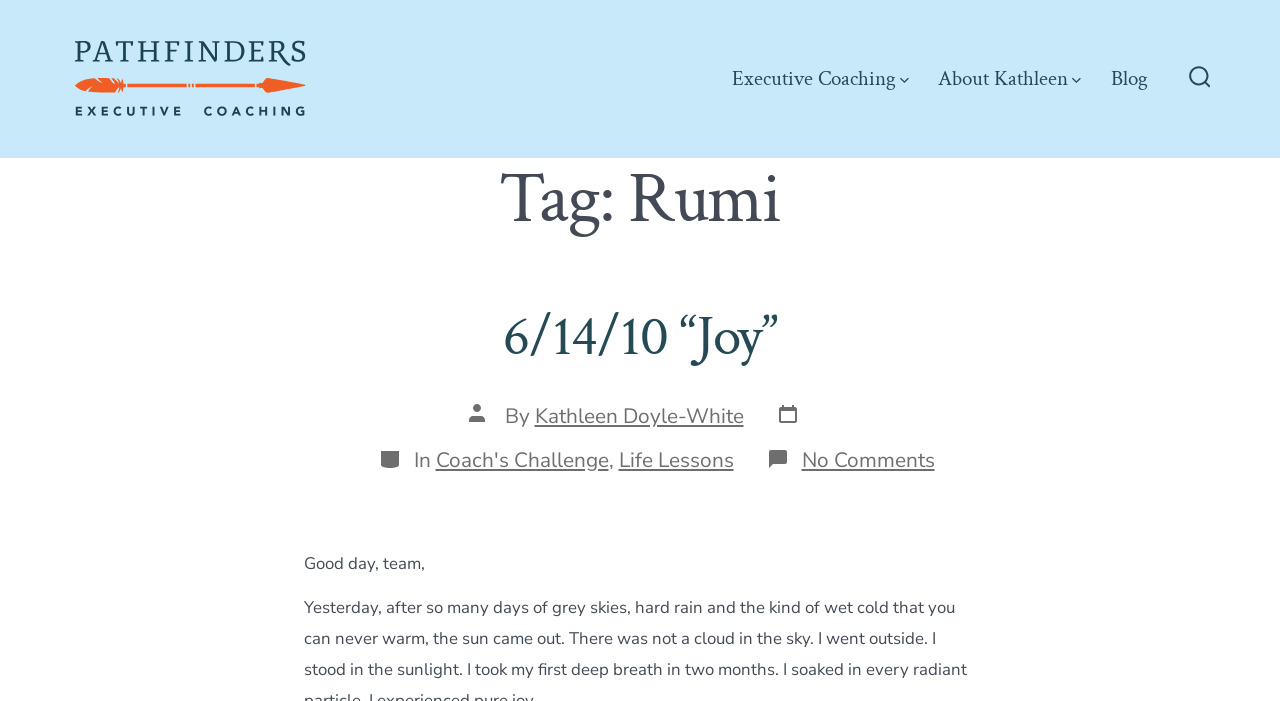How many navigation links are there?
Could you give a comprehensive explanation in response to this question?

I found the number of navigation links by looking at the 'Horizontal' navigation element which has three child link elements with the texts 'Executive Coaching', 'About Kathleen', and 'Blog'.